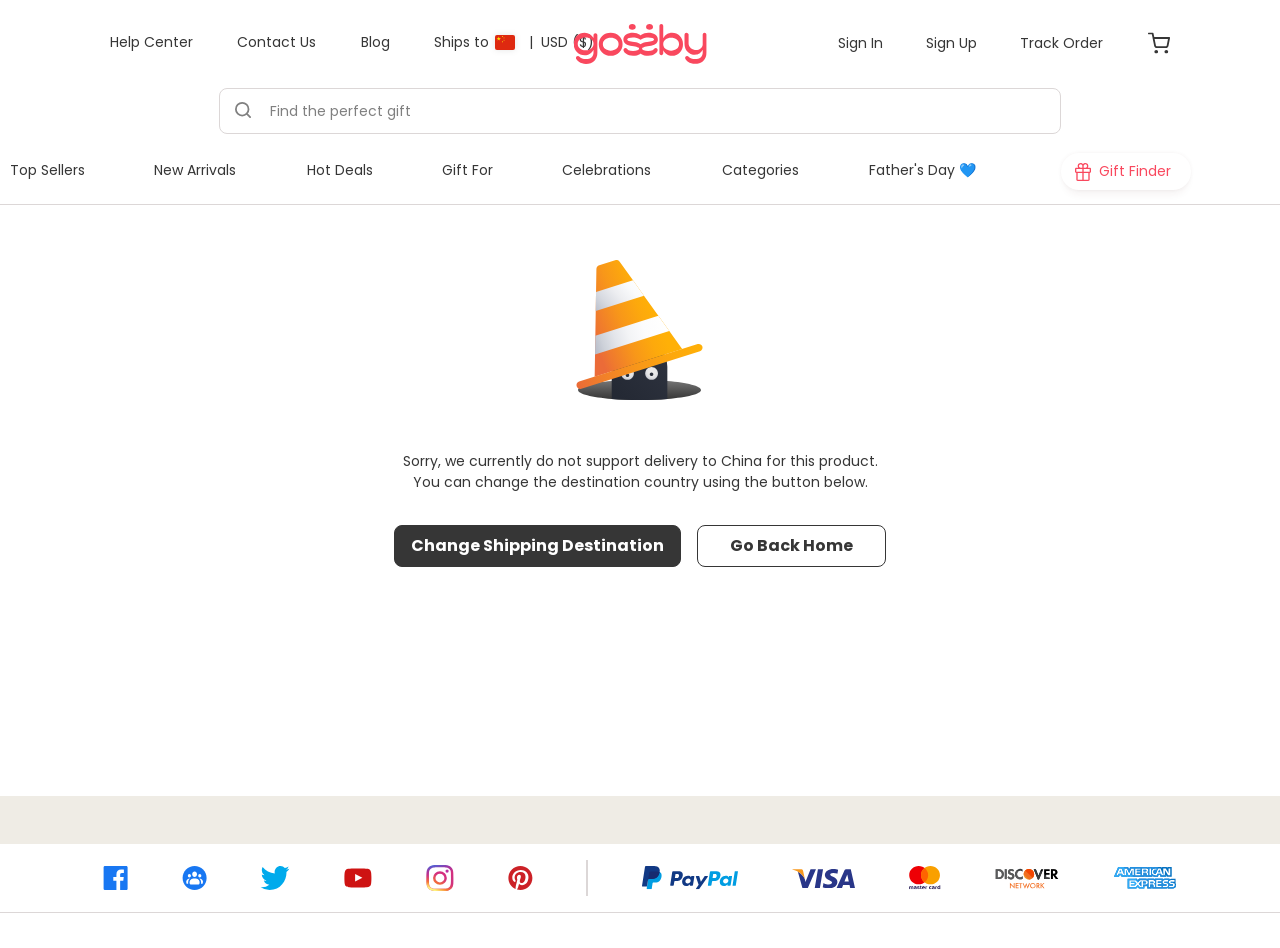What is the purpose of the 'Gift Finder' link?
Could you give a comprehensive explanation in response to this question?

I found the 'Gift Finder' link on the website, which suggests that it is used to help users find gifts. The link is likely to lead to a page or tool that assists in finding suitable gifts, possibly based on various criteria such as occasion, recipient, or price range.